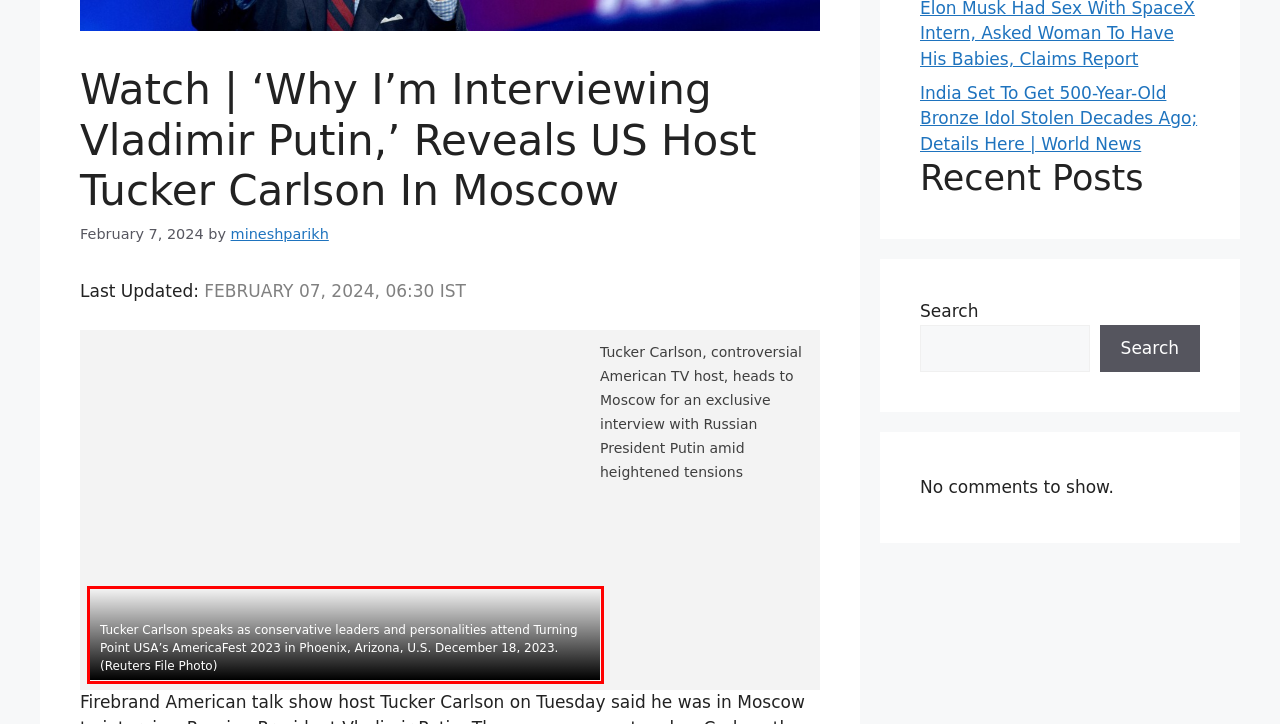Analyze the screenshot of a webpage where a red rectangle is bounding a UI element. Extract and generate the text content within this red bounding box.

Tucker Carlson speaks as conservative leaders and personalities attend Turning Point USA’s AmericaFest 2023 in Phoenix, Arizona, U.S. December 18, 2023. (Reuters File Photo)